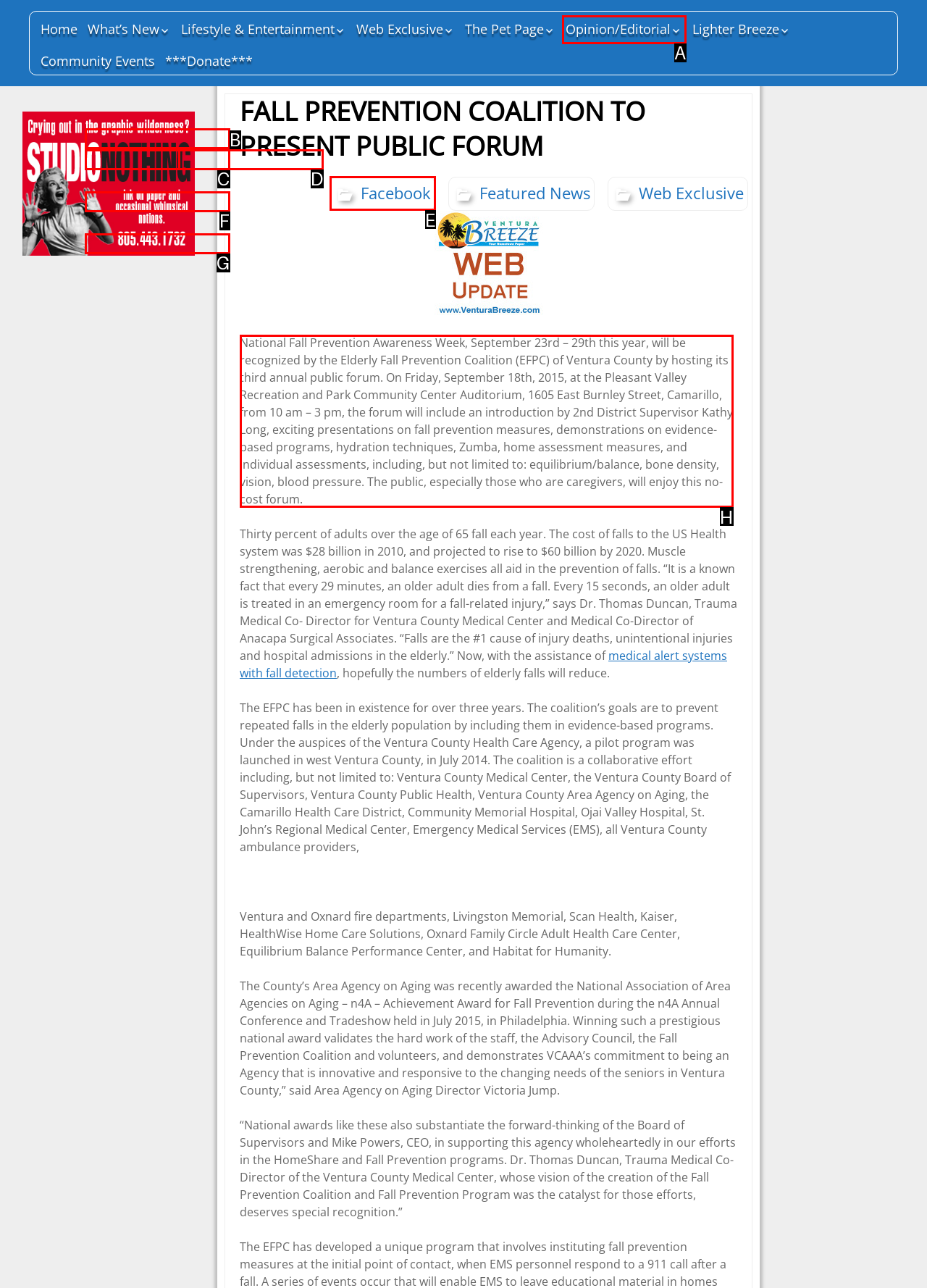Tell me which one HTML element I should click to complete the following task: Learn about National Fall Prevention Awareness Week Answer with the option's letter from the given choices directly.

H